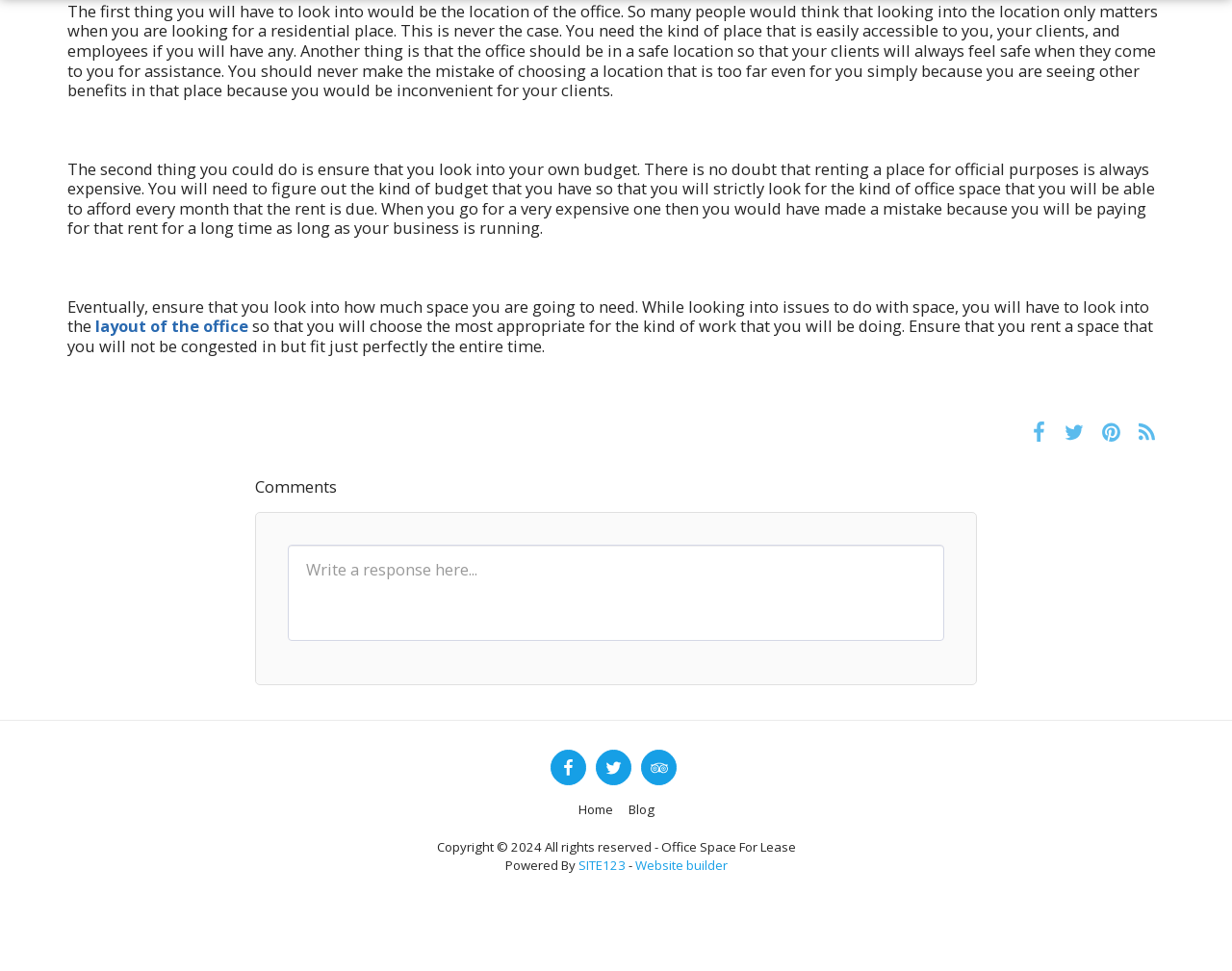Determine the bounding box of the UI element mentioned here: "name="comment_message" placeholder="Write a response here..."". The coordinates must be in the format [left, top, right, bottom] with values ranging from 0 to 1.

[0.234, 0.561, 0.766, 0.66]